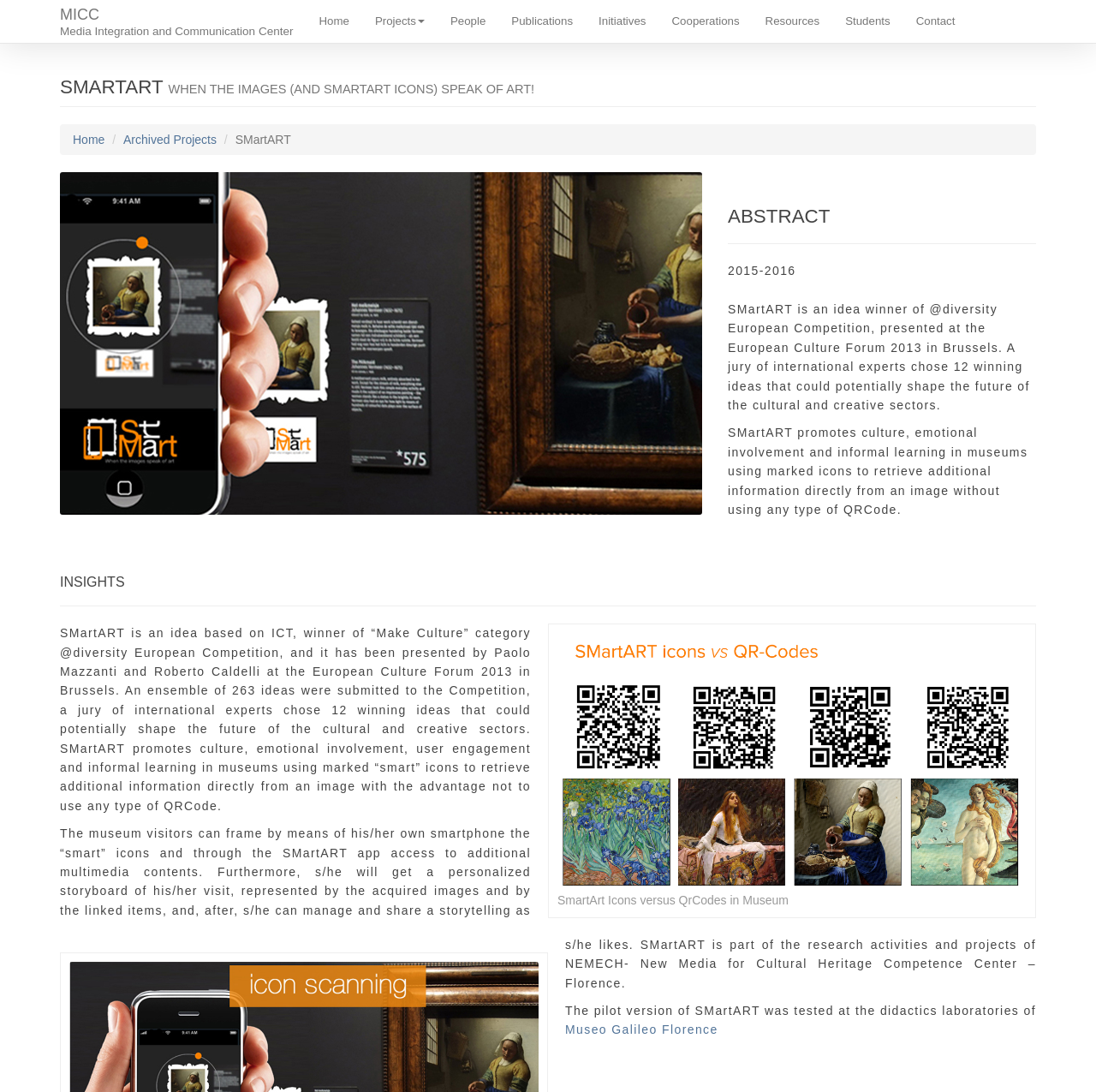Please find the main title text of this webpage.

SMARTART WHEN THE IMAGES (AND SMARTART ICONS) SPEAK OF ART!